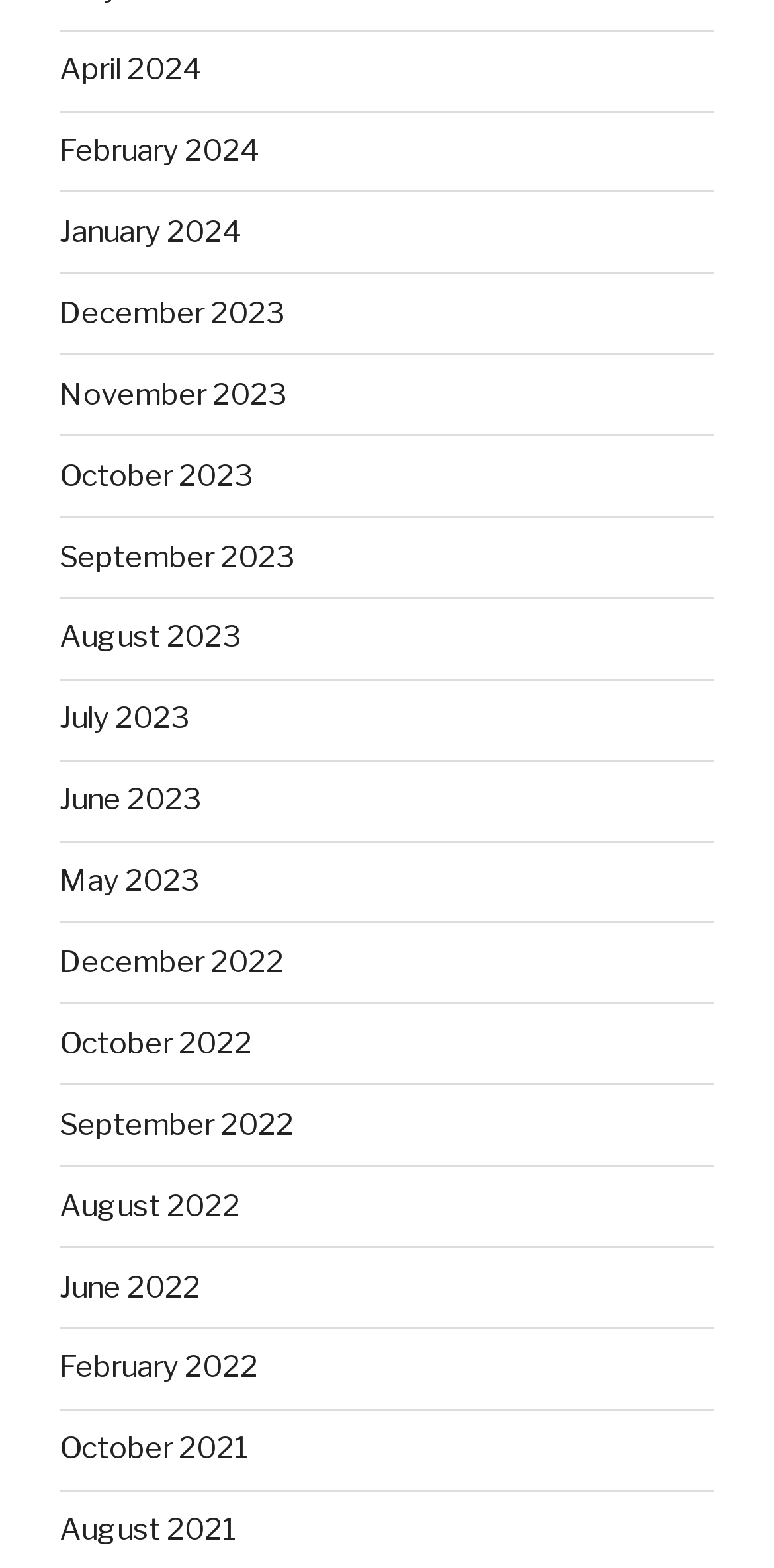What is the most recent month listed?
Using the information from the image, answer the question thoroughly.

By examining the list of links, I found that the topmost link is 'April 2024', which suggests that it is the most recent month listed.